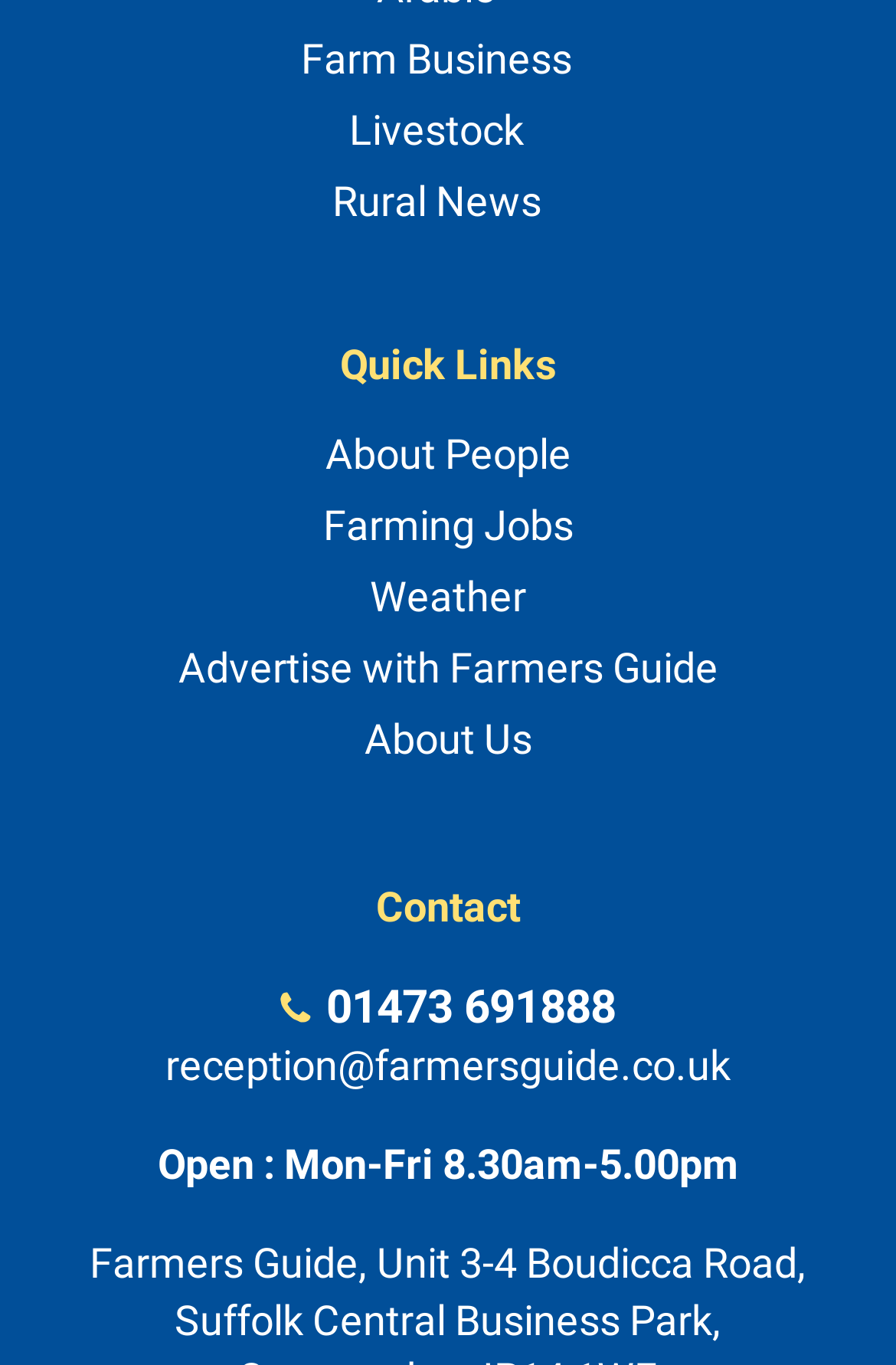Show the bounding box coordinates for the HTML element described as: "Farm Business".

[0.051, 0.026, 0.923, 0.061]